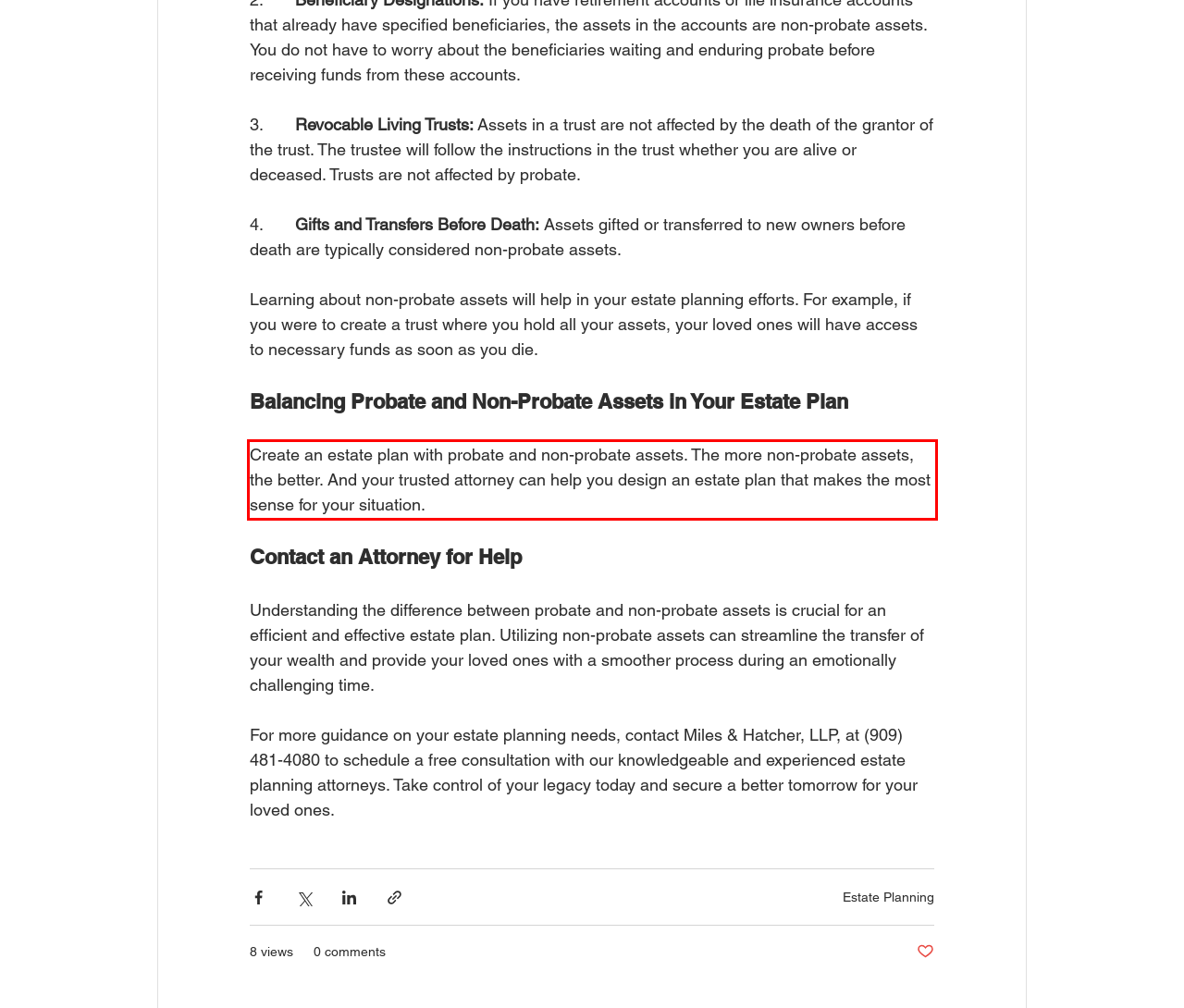Examine the webpage screenshot and use OCR to recognize and output the text within the red bounding box.

Create an estate plan with probate and non-probate assets. The more non-probate assets, the better. And your trusted attorney can help you design an estate plan that makes the most sense for your situation.